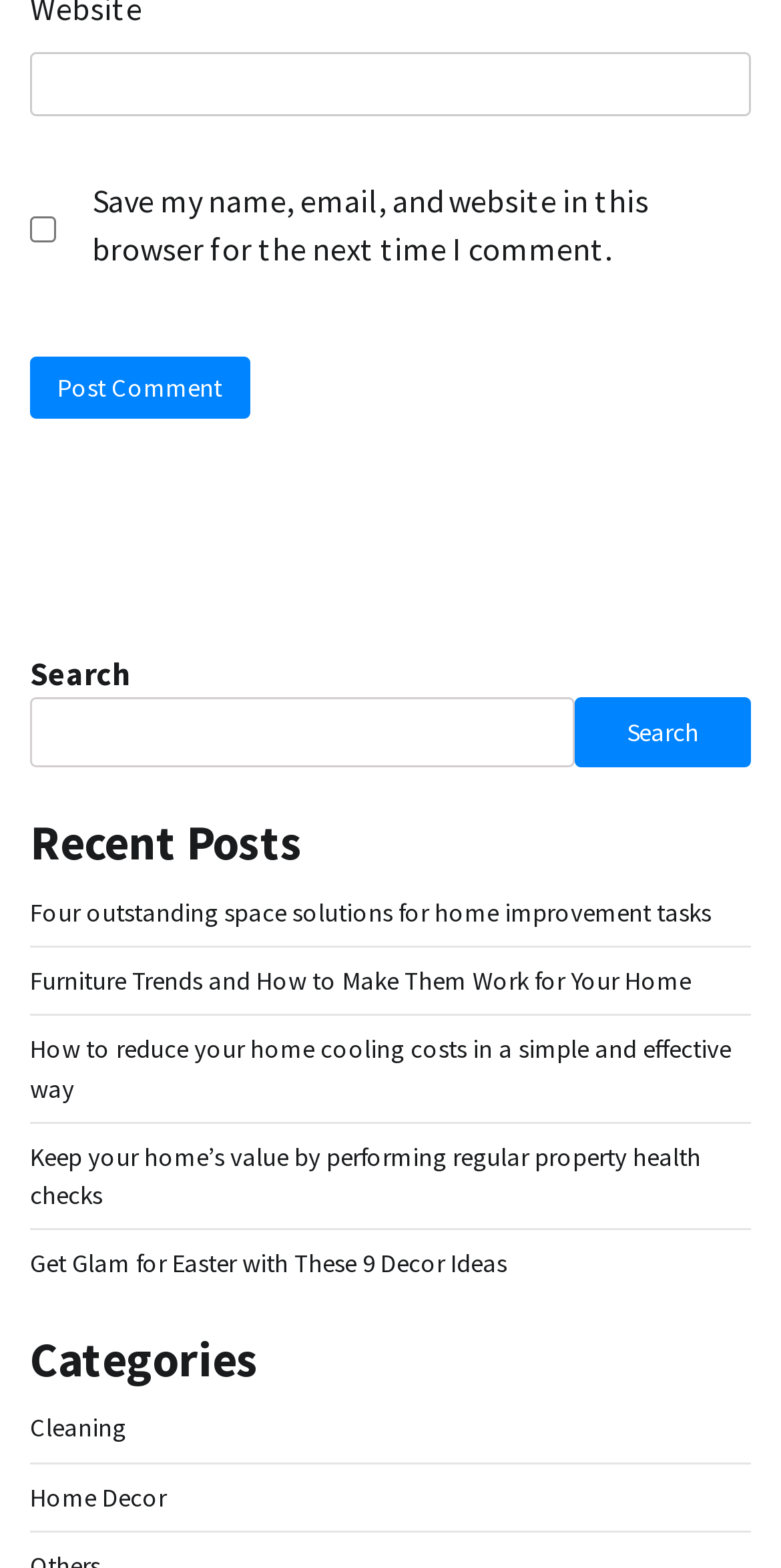What can be done with the search box?
Using the information from the image, provide a comprehensive answer to the question.

The search box is accompanied by a 'Search' button, indicating that users can enter keywords or phrases and click the button to search the website for relevant content.